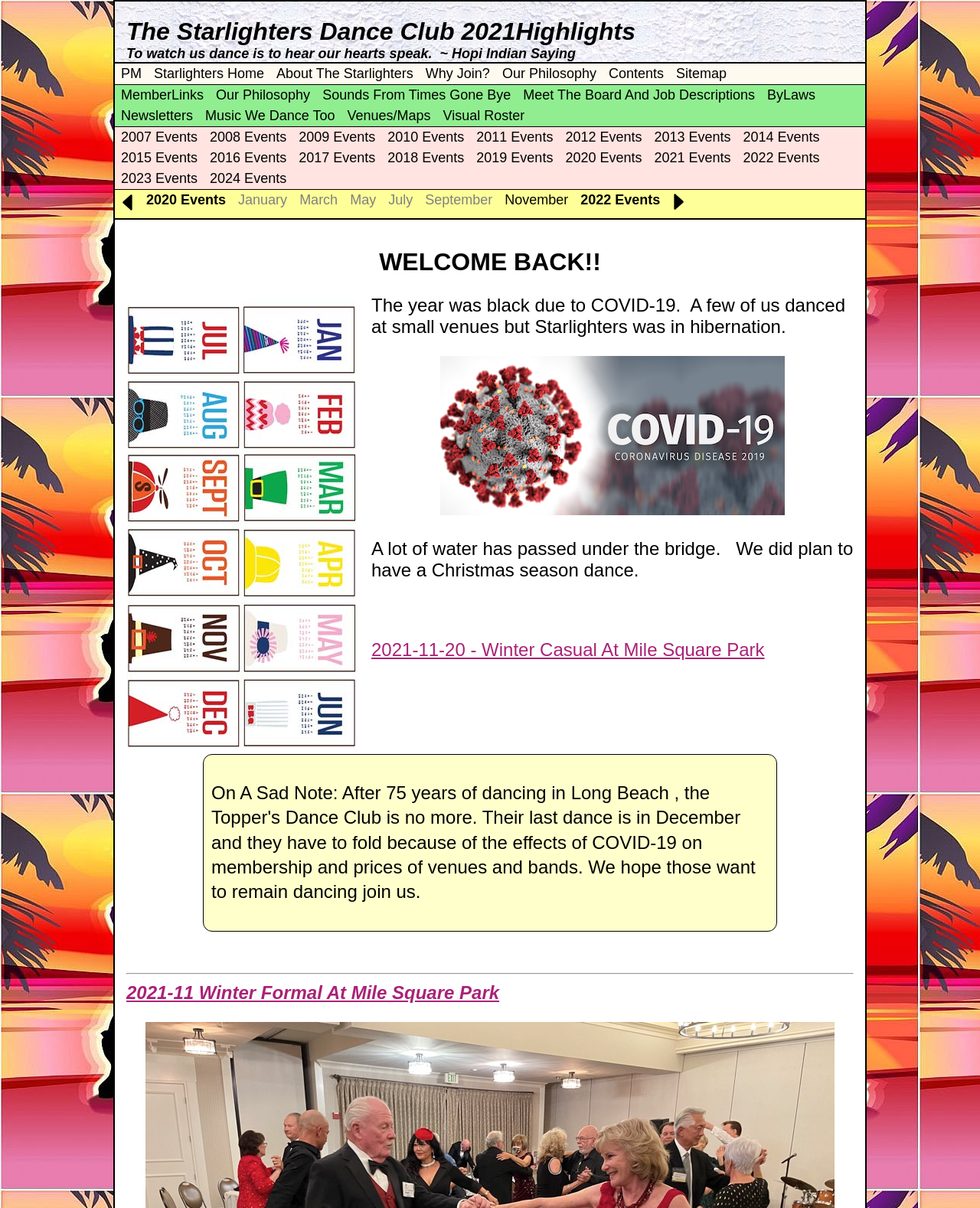What was the impact of COVID-19 on the dance club?
From the image, provide a succinct answer in one word or a short phrase.

It was in hibernation